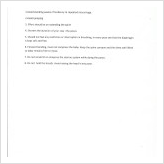What skills does the document aim to emphasize?
Craft a detailed and extensive response to the question.

The document aims to emphasize critical thinking and evaluation skills, as it guides the reader in exploring essential aspects of reputable knowledge, with headings that include prompts or questions to facilitate critical thinking and evaluation.